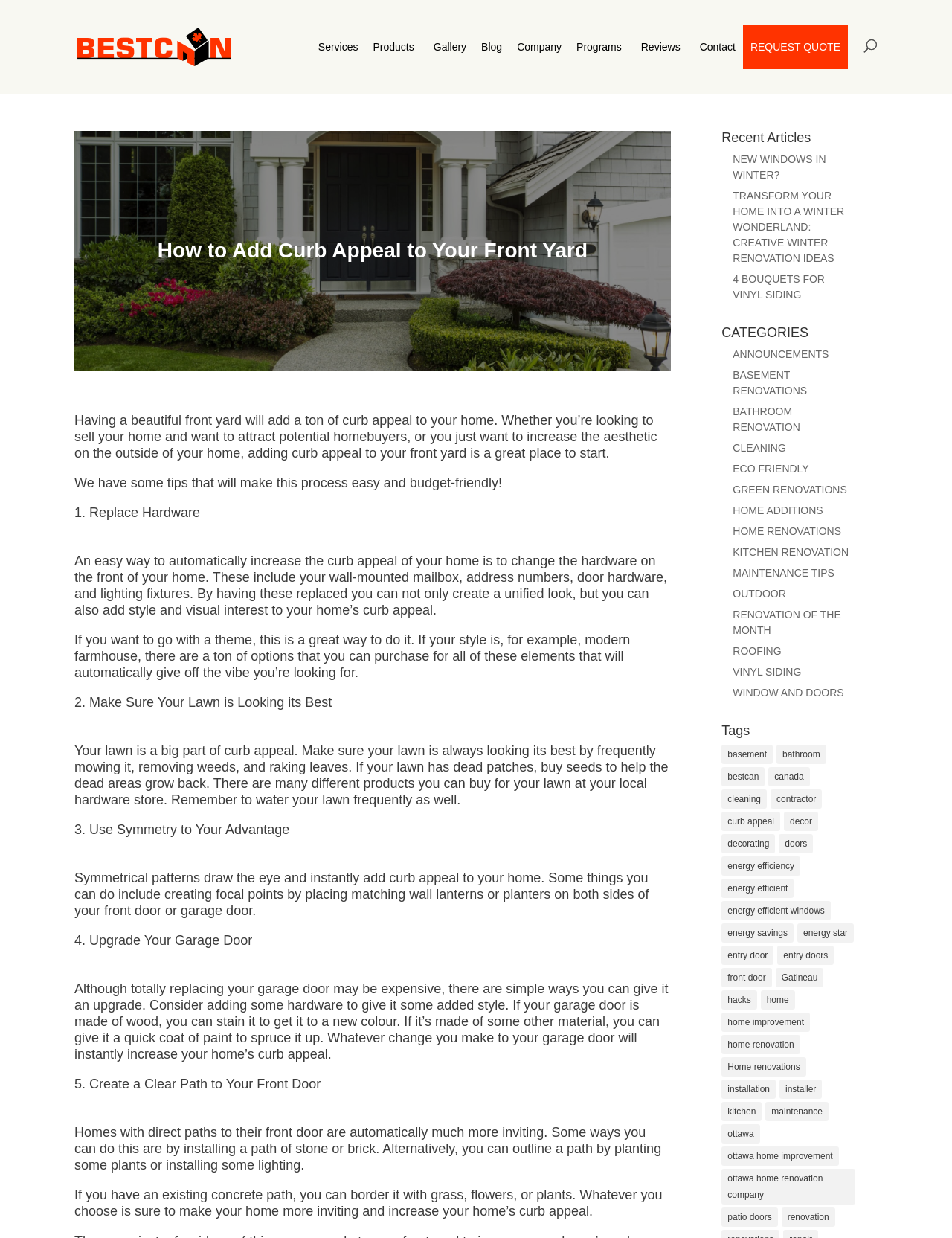Pinpoint the bounding box coordinates of the area that should be clicked to complete the following instruction: "Click on 'REQUEST QUOTE'". The coordinates must be given as four float numbers between 0 and 1, i.e., [left, top, right, bottom].

[0.78, 0.02, 0.891, 0.056]